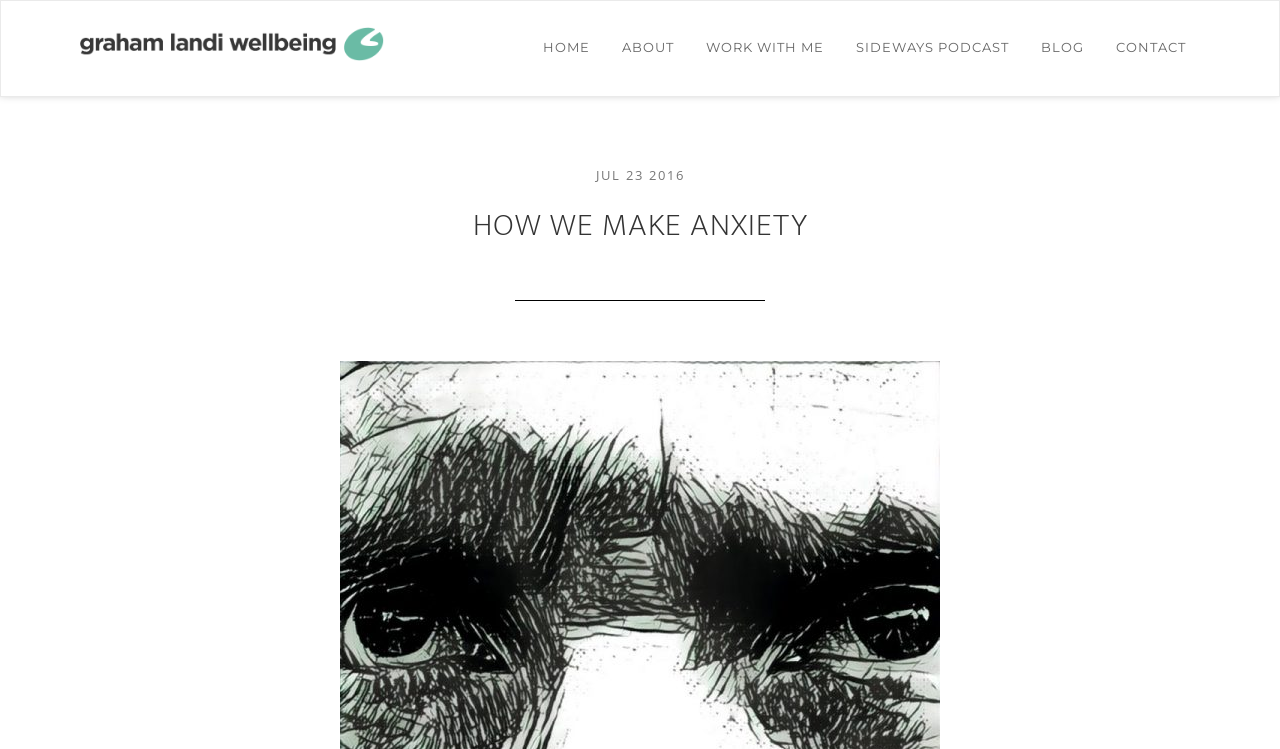Respond concisely with one word or phrase to the following query:
What is the name of the wellbeing service?

Graham Landi Wellbeing